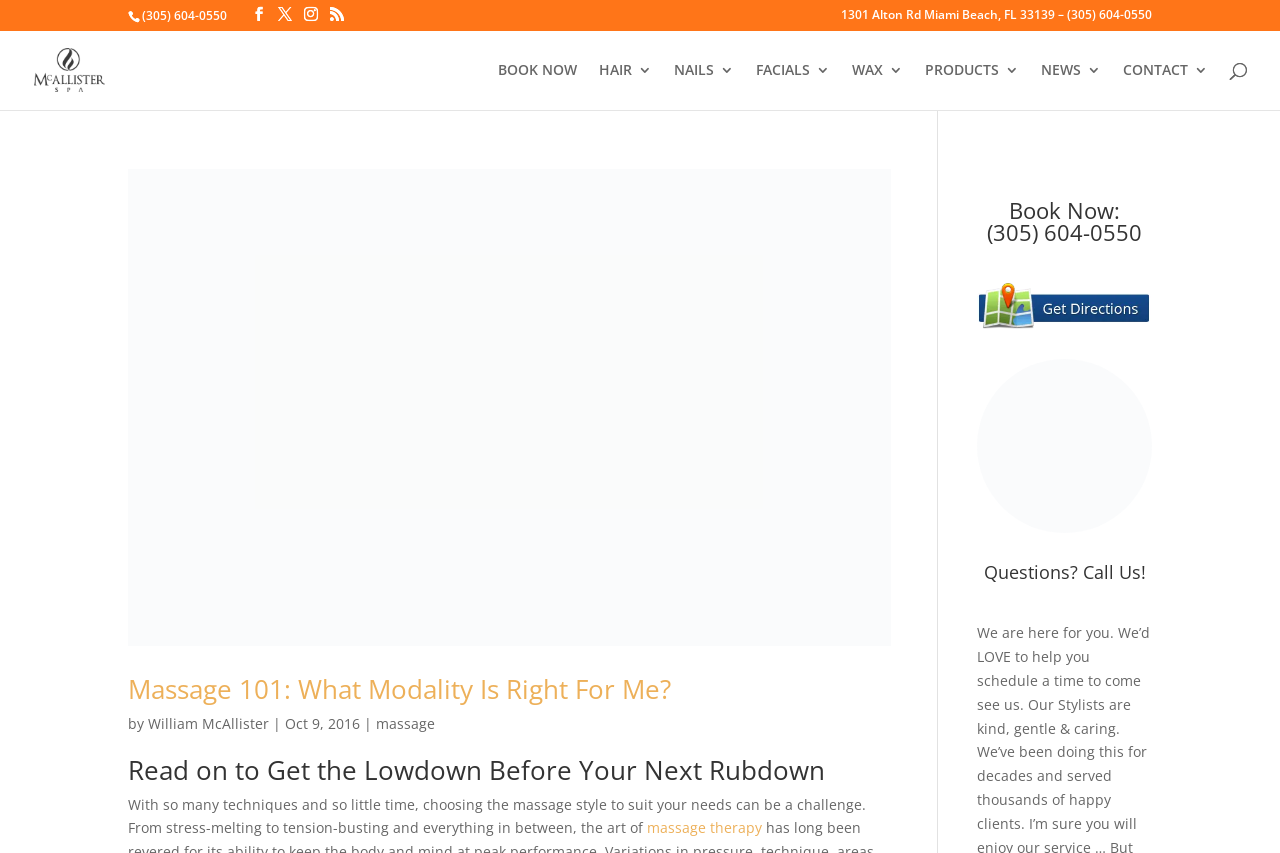What services does McAllister Spa offer?
Use the image to give a comprehensive and detailed response to the question.

The services offered by McAllister Spa can be found in the navigation menu at the top of the page, which includes links to Hair, Nails, Facials, Wax, and Massage services.